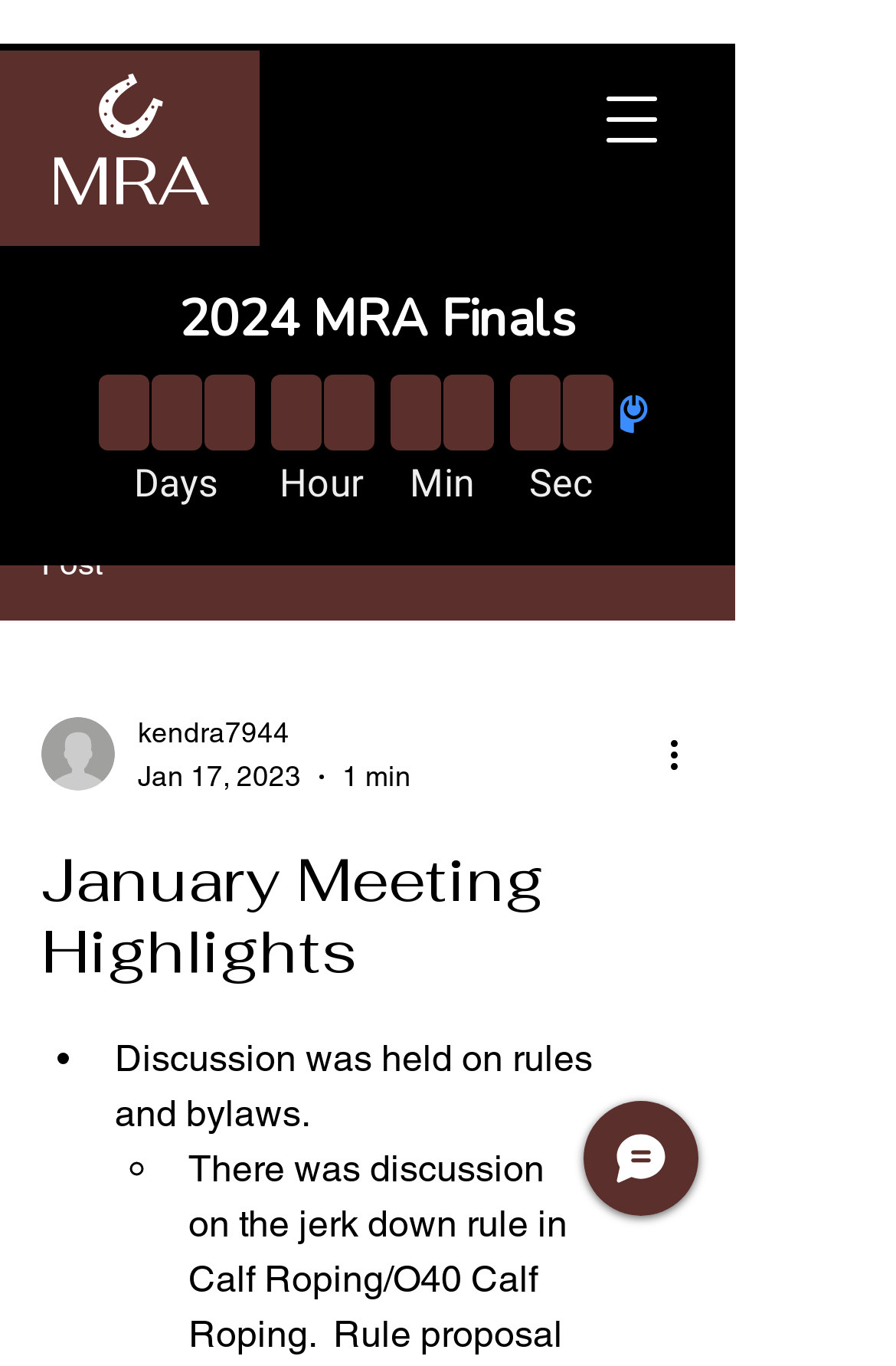Who wrote this post?
Using the image as a reference, deliver a detailed and thorough answer to the question.

The author of the post is identified as 'kendra7944' which is mentioned below the writer's picture on the webpage.